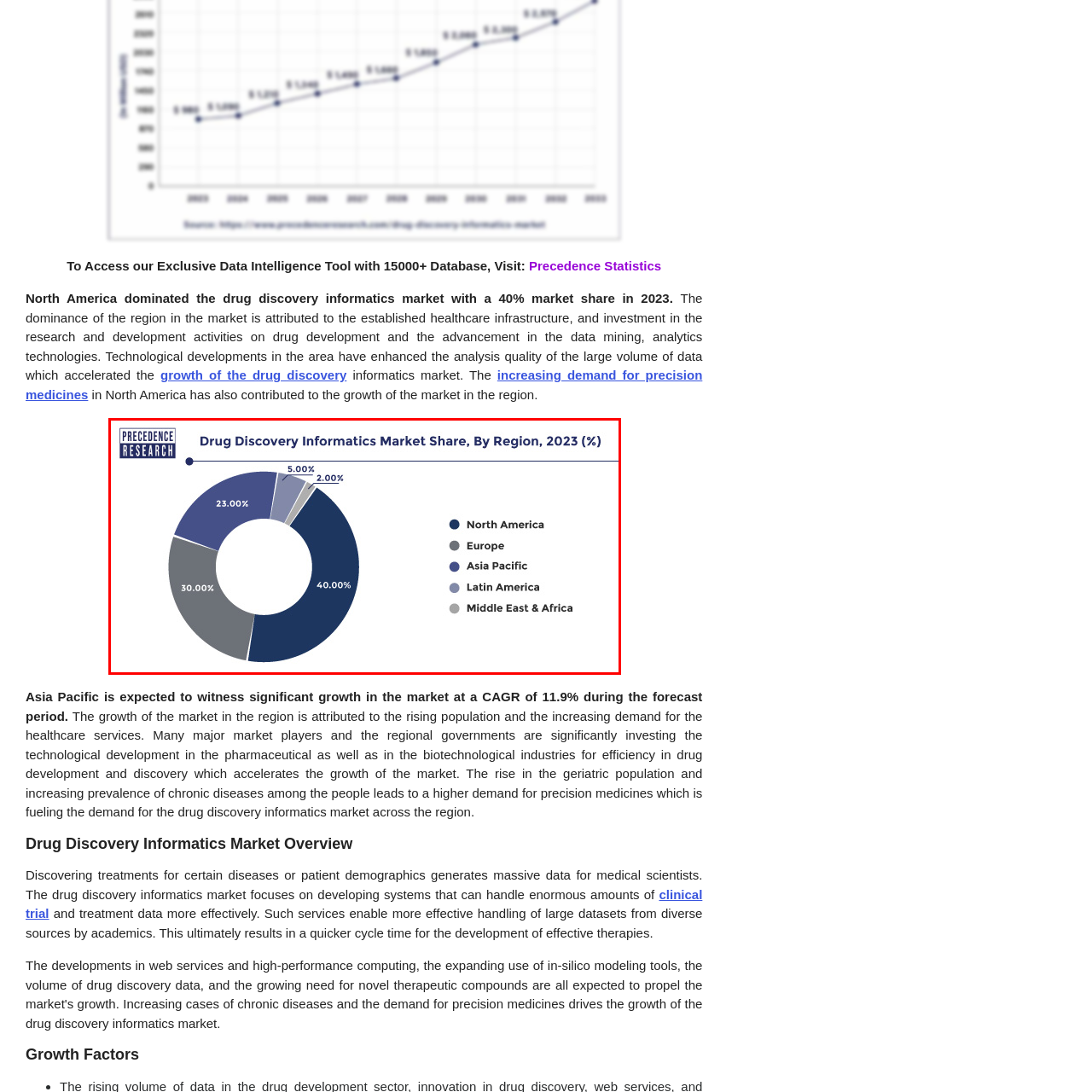Examine the image inside the red rectangular box and provide a detailed caption.

The image titled "Drug Discovery Informatics Market Share, By Region, 2023 (%)" presents a pie chart illustrating the distribution of market shares across different regions within the drug discovery informatics sector. North America leads with a significant 40% of the market, followed by Europe at 30%. The Asia Pacific region holds 23%, while Latin America accounts for 5%. Lastly, the Middle East & Africa represents a smaller share of 2%. This visual representation highlights the dominance of North America in the market, emphasizing the importance of established healthcare infrastructure and advancements in data analytics technologies that fuel growth in drug discovery informatics.